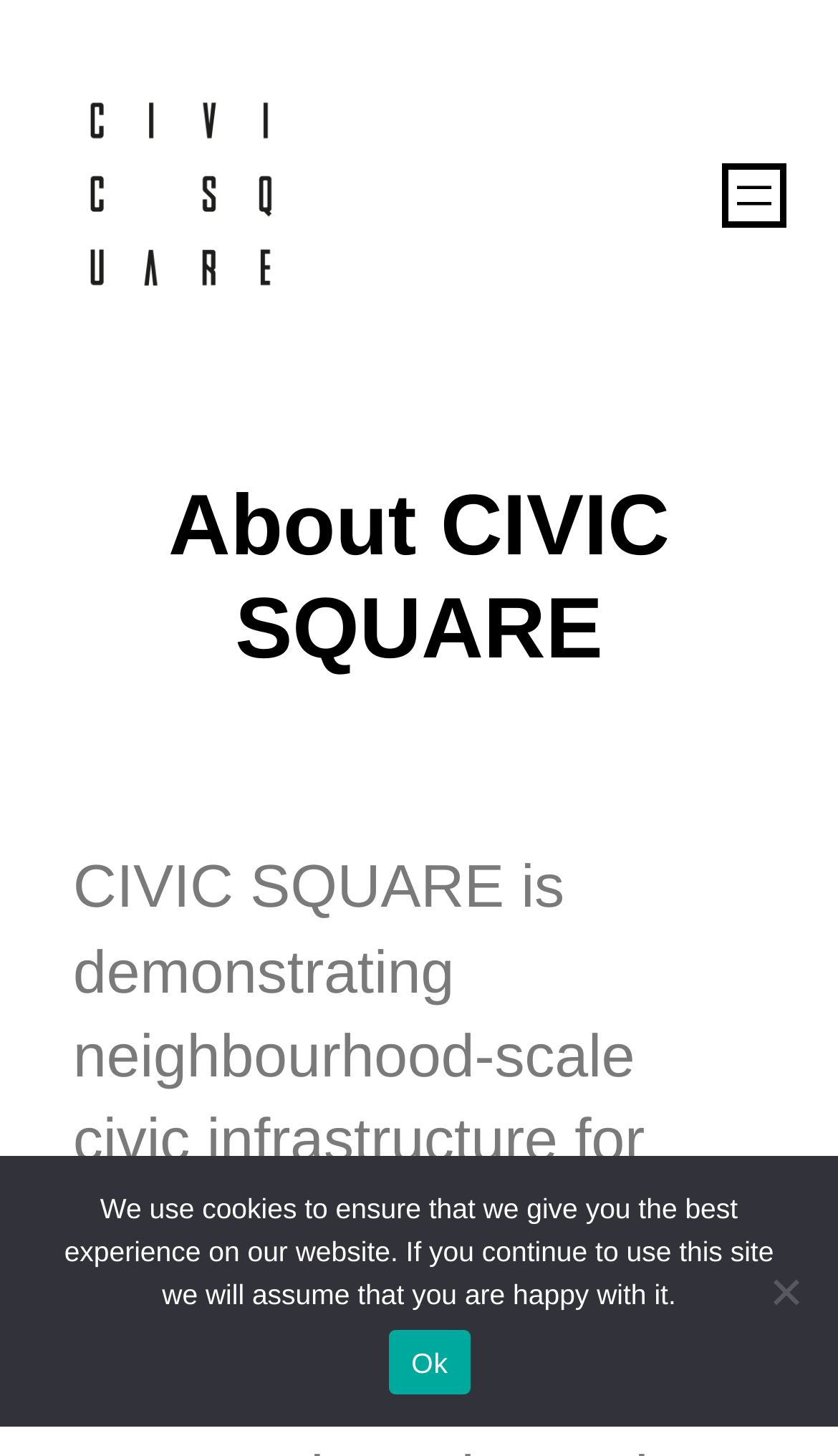Elaborate on the information and visuals displayed on the webpage.

The webpage is about CIVIC SQUARE BIRMINGHAM CIC. At the top-left corner, there is a link and an image with the same name, "CIVIC SQUARE BIRMINGHAM CIC", which suggests that it might be a logo. 

On the top-right corner, there is a navigation section called "Main Navigation" with a button labeled "Open menu". 

Below the logo, there is a heading that reads "About CIVIC SQUARE". 

At the bottom of the page, there is a non-modal dialog box displaying a "Cookie Notice". The notice informs users that the website uses cookies to ensure the best experience, and if users continue to use the site, it will be assumed that they are happy with it. There are two options: an "Ok" link and a "No" button.